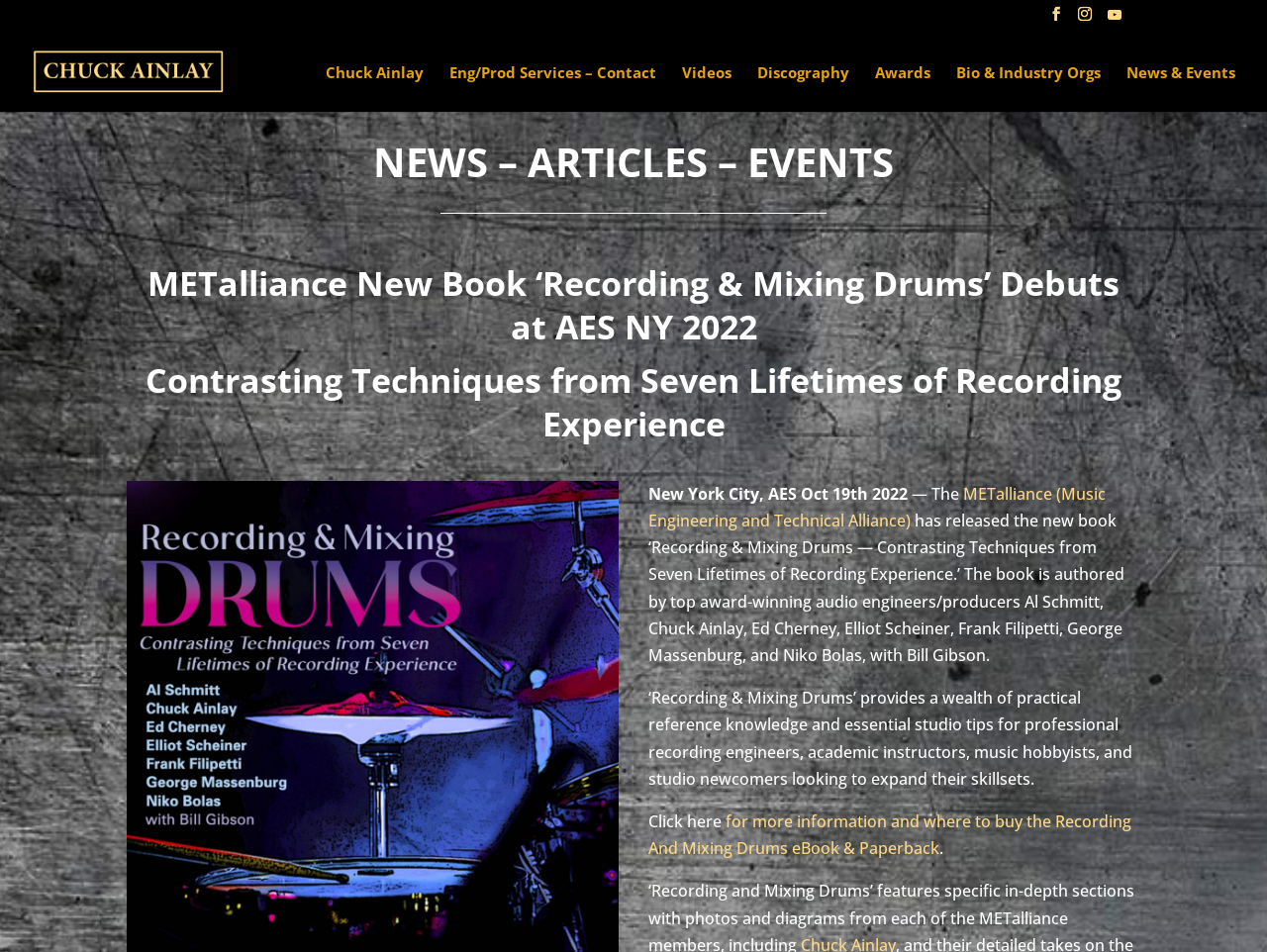Locate the bounding box coordinates of the area that needs to be clicked to fulfill the following instruction: "View Chuck Ainlay's profile". The coordinates should be in the format of four float numbers between 0 and 1, namely [left, top, right, bottom].

[0.027, 0.062, 0.177, 0.085]